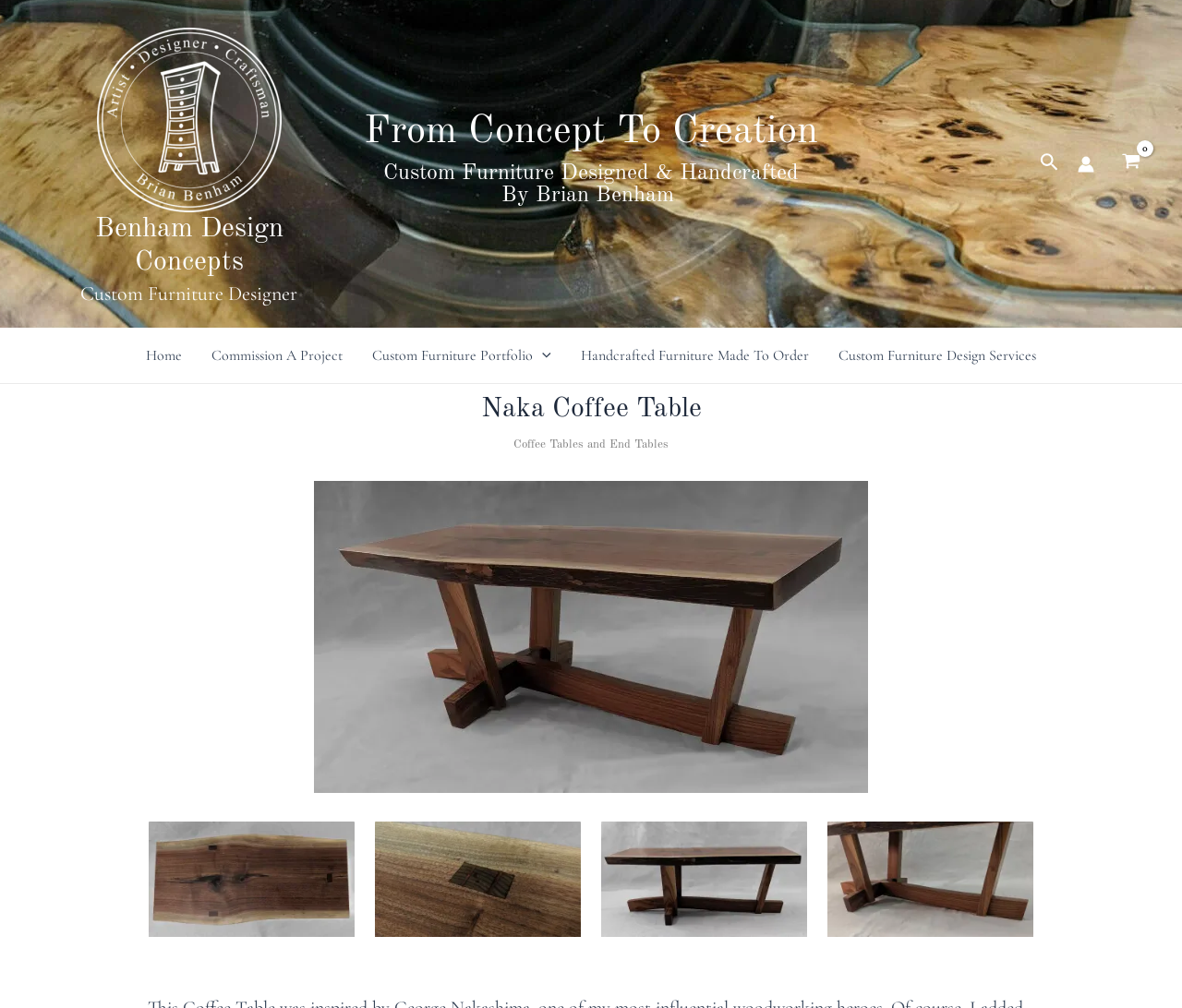Determine the bounding box coordinates for the UI element described. Format the coordinates as (top-left x, top-left y, bottom-right x, bottom-right y) and ensure all values are between 0 and 1. Element description: aria-label="View Shopping Cart, empty"

[0.941, 0.143, 0.973, 0.182]